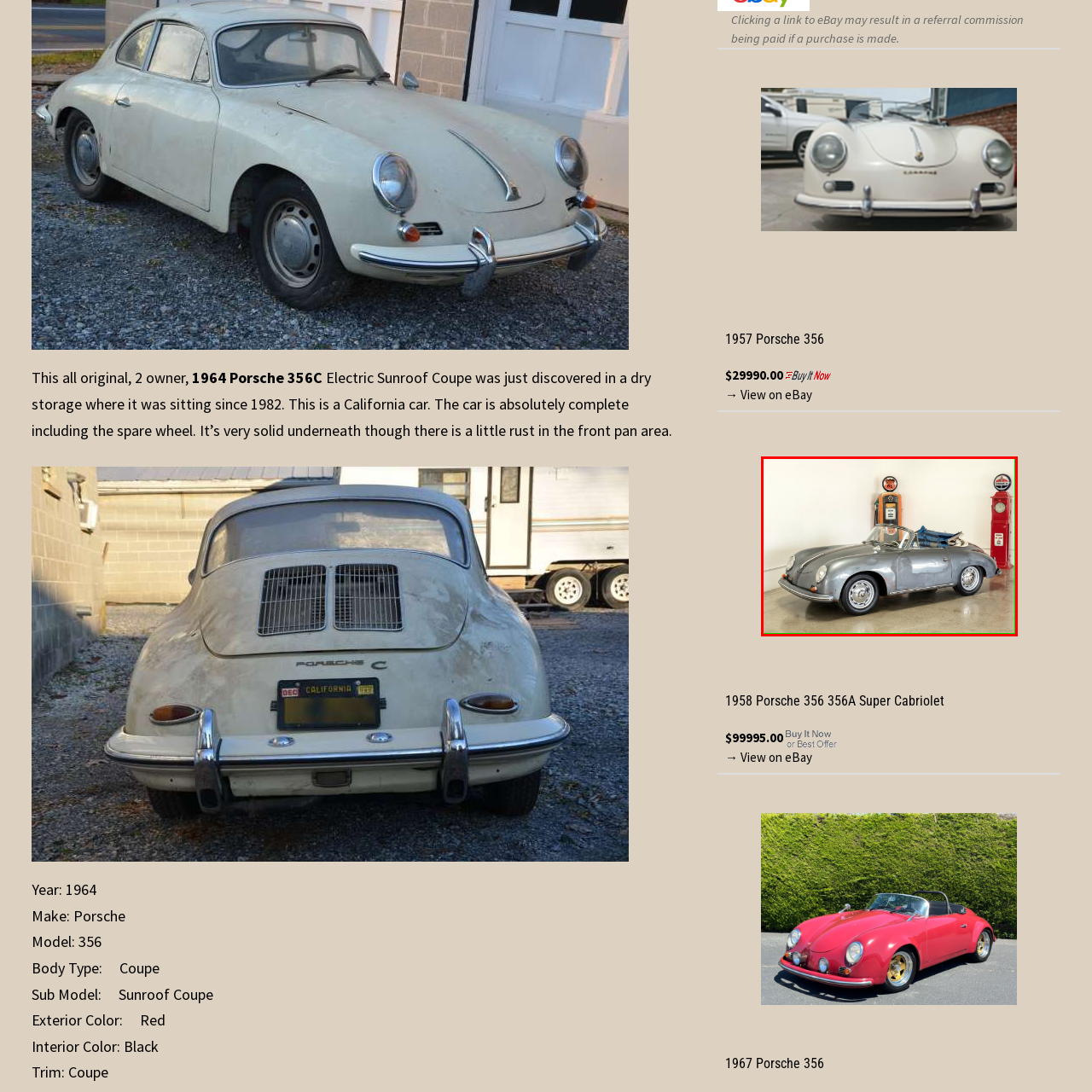Generate a comprehensive caption for the image that is marked by the red border.

This image depicts a 1958 Porsche 356 356A Super Cabriolet, characterized by its sleek, vintage design. The car is shown in a garage or showroom setting, highlighting its classic convertible style with a metallic gray finish and a soft top partially down, revealing blue fabric. 

In the background, vintage gas pumps, including a large red pump and another in orange, add to the nostalgic atmosphere, making it a perfect backdrop for the car. The polished wheels and rounded headlights give a glimpse into the iconic design elements that Porsche is known for. This vehicle is not just a piece of automotive history; it is presented for sale at a price of $99,995. The image captures the allure of classic cars and the timeless appeal of Porsche craftsmanship.